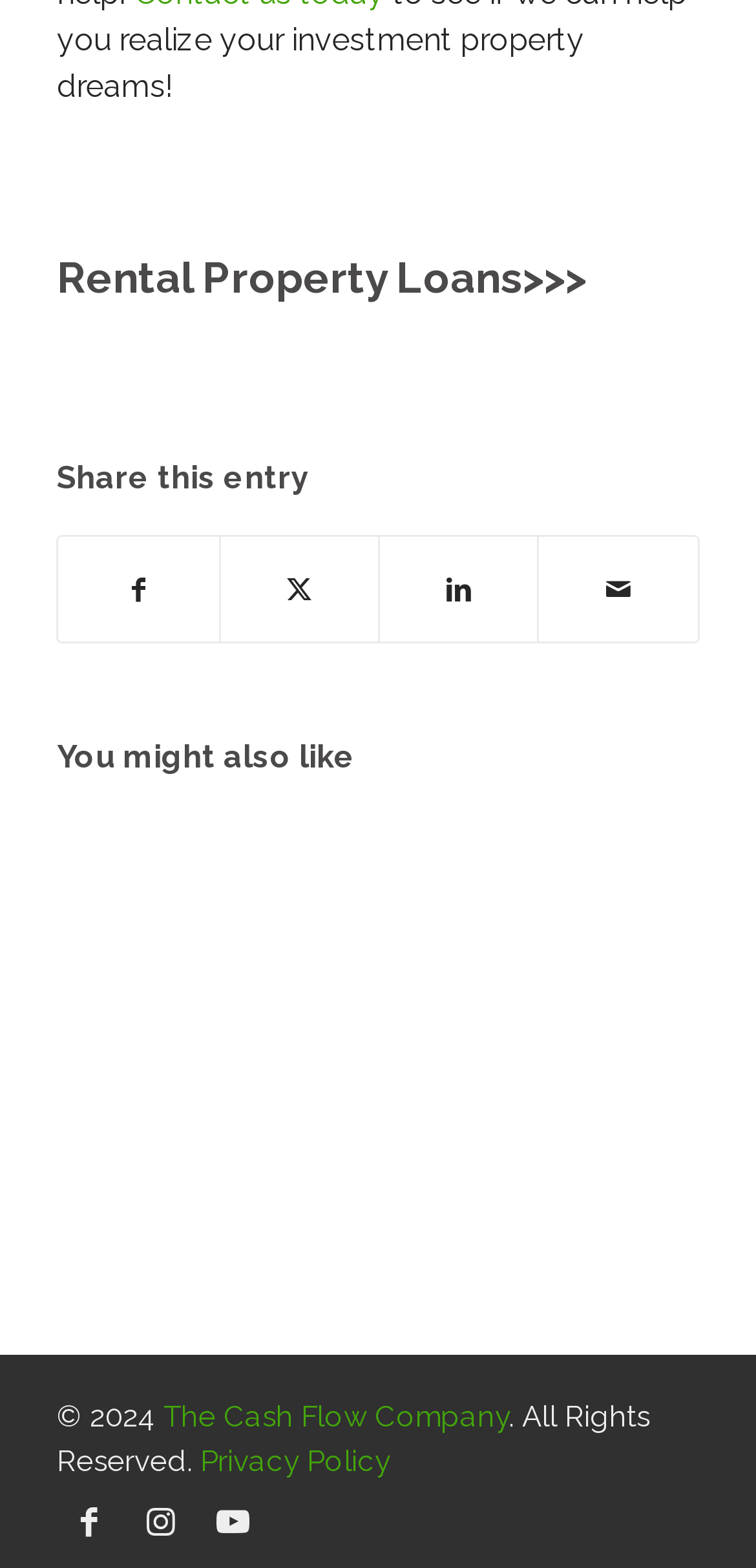Locate the bounding box coordinates of the element I should click to achieve the following instruction: "Visit The Cash Flow Company".

[0.216, 0.893, 0.672, 0.915]